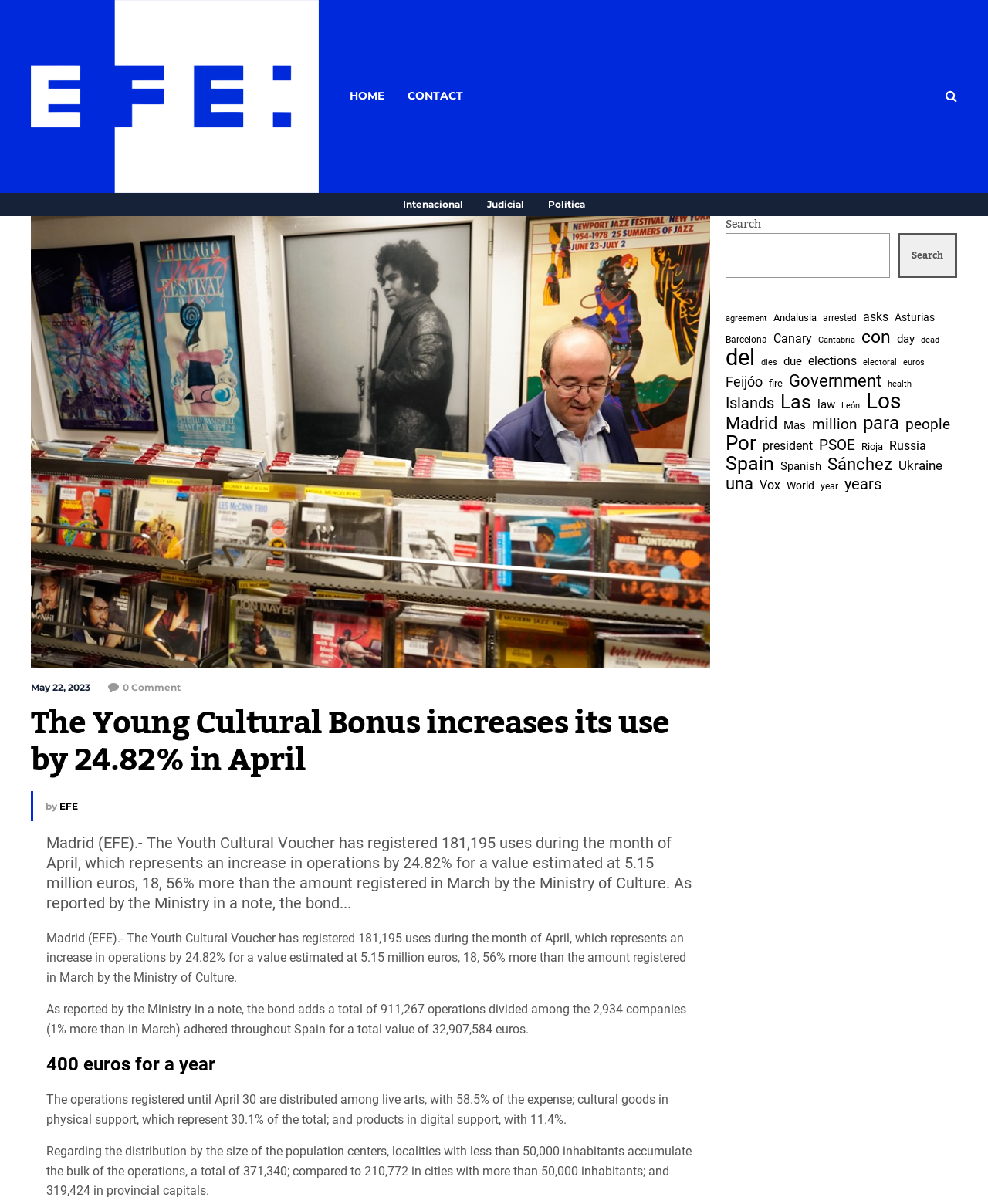Locate and provide the bounding box coordinates for the HTML element that matches this description: "0 Comment".

[0.109, 0.566, 0.183, 0.575]